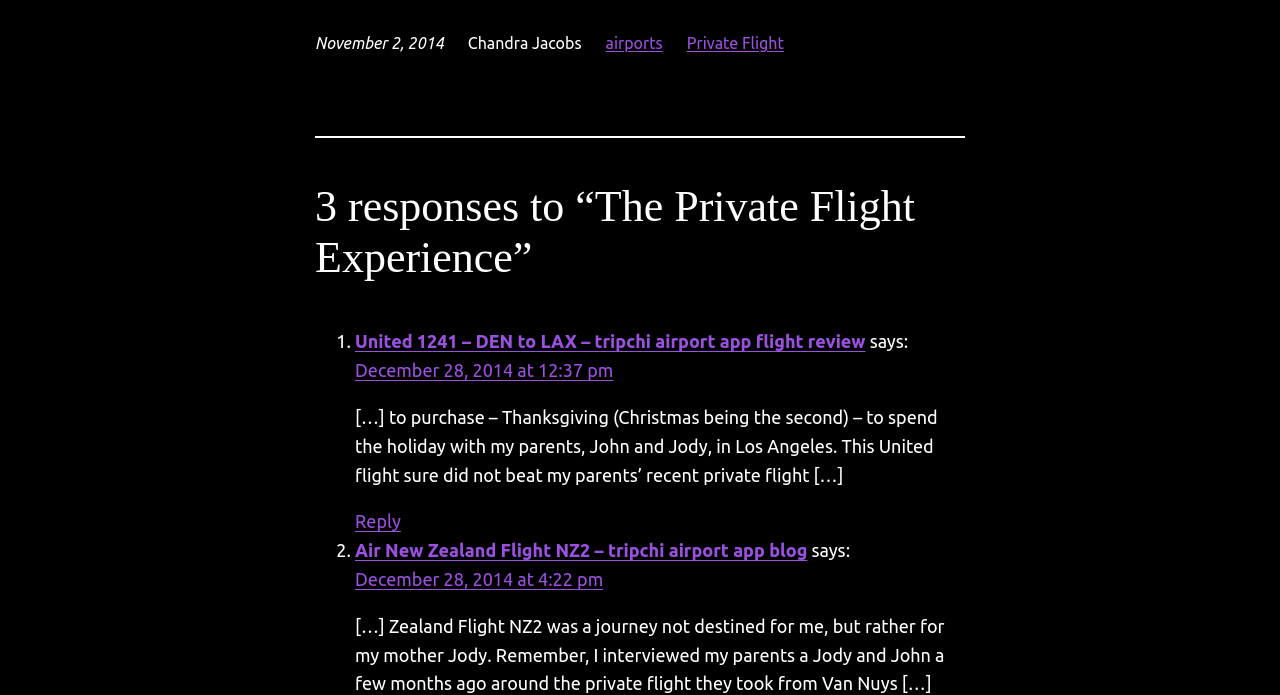Find and provide the bounding box coordinates for the UI element described with: "What Are Cruiser Bikes?".

None